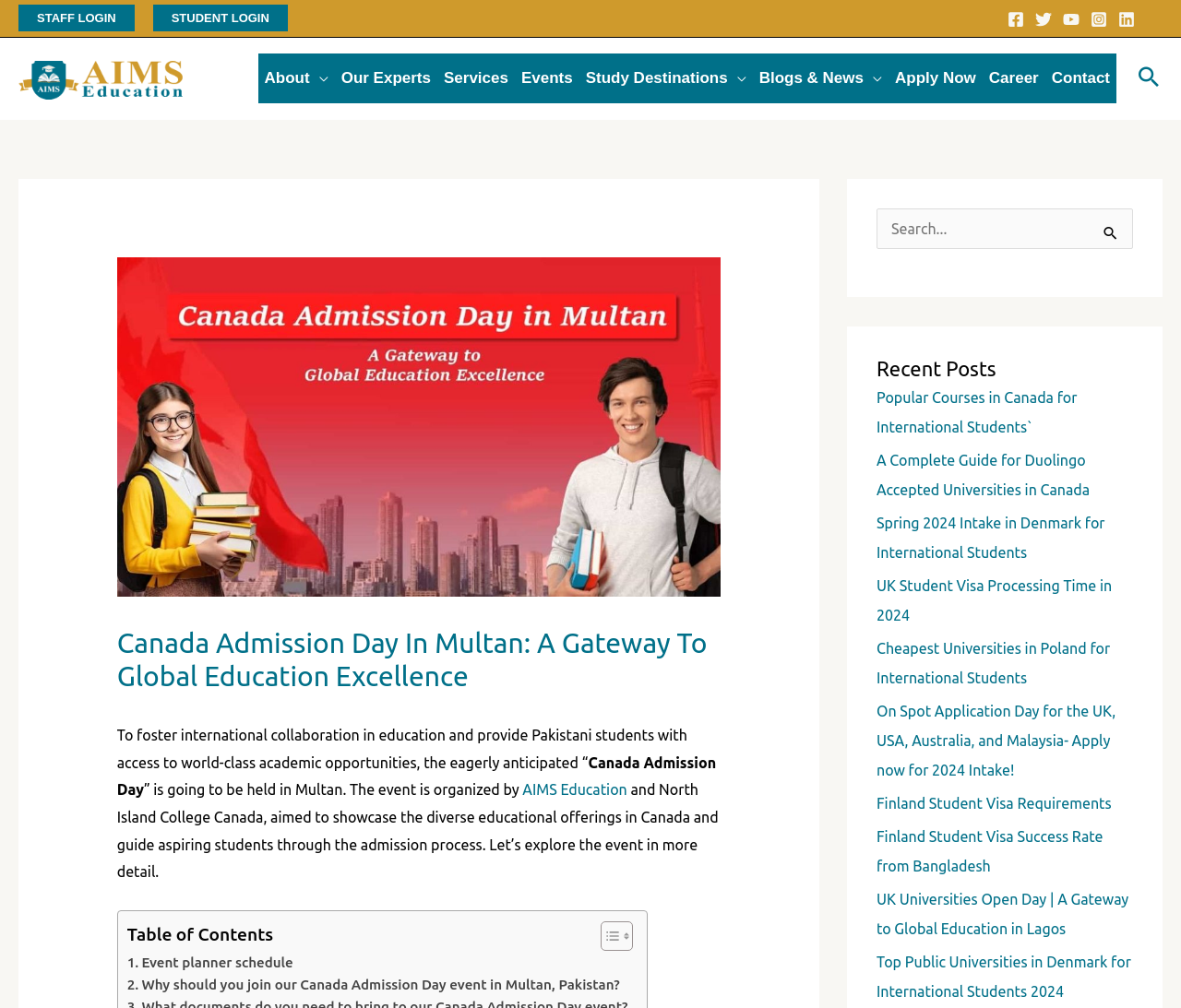Predict the bounding box of the UI element based on this description: "Staff Login".

[0.016, 0.005, 0.114, 0.032]